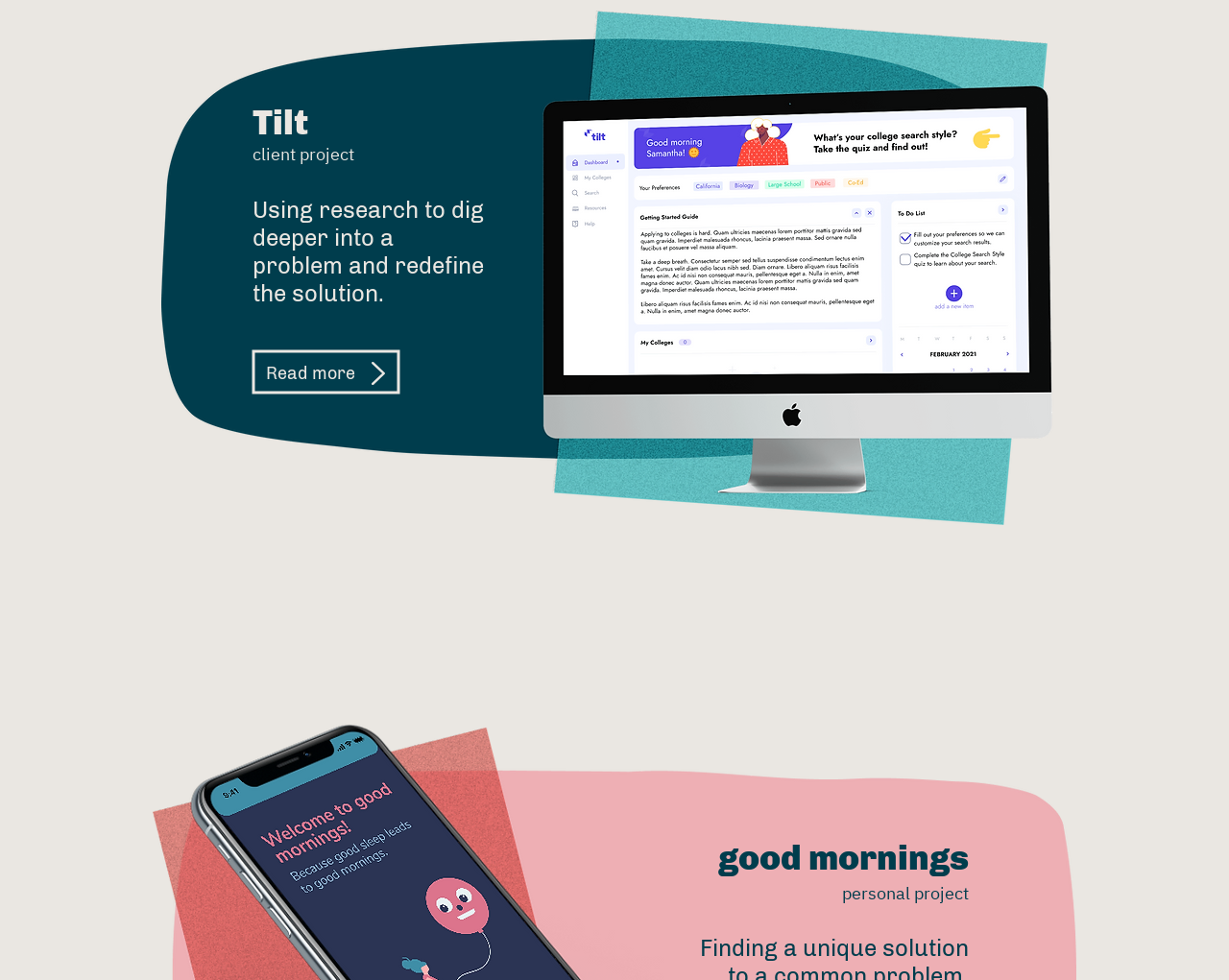Find the bounding box coordinates for the HTML element described as: "Tilt". The coordinates should consist of four float values between 0 and 1, i.e., [left, top, right, bottom].

[0.205, 0.104, 0.251, 0.146]